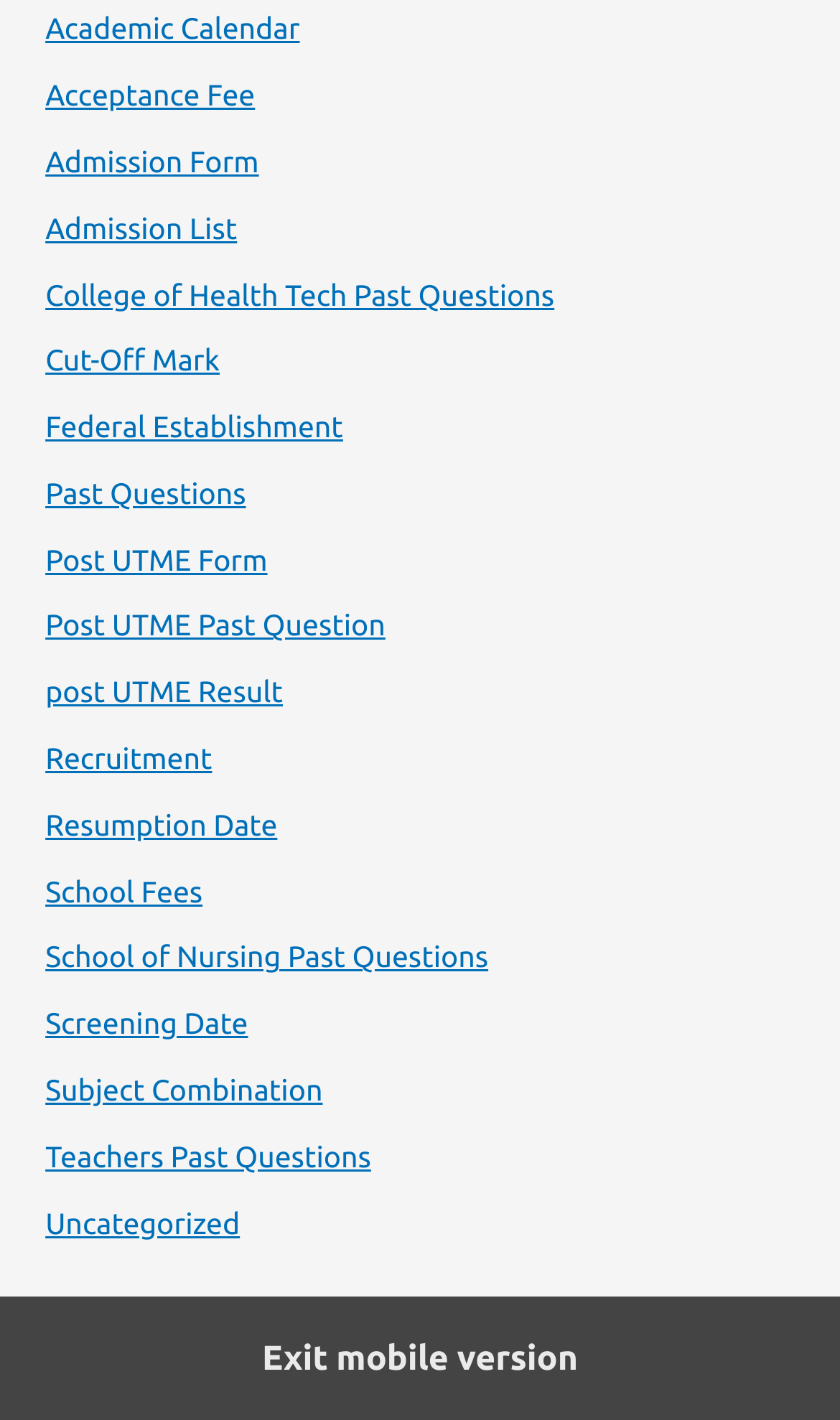Please give a one-word or short phrase response to the following question: 
Is there a link related to school fees on this webpage?

Yes